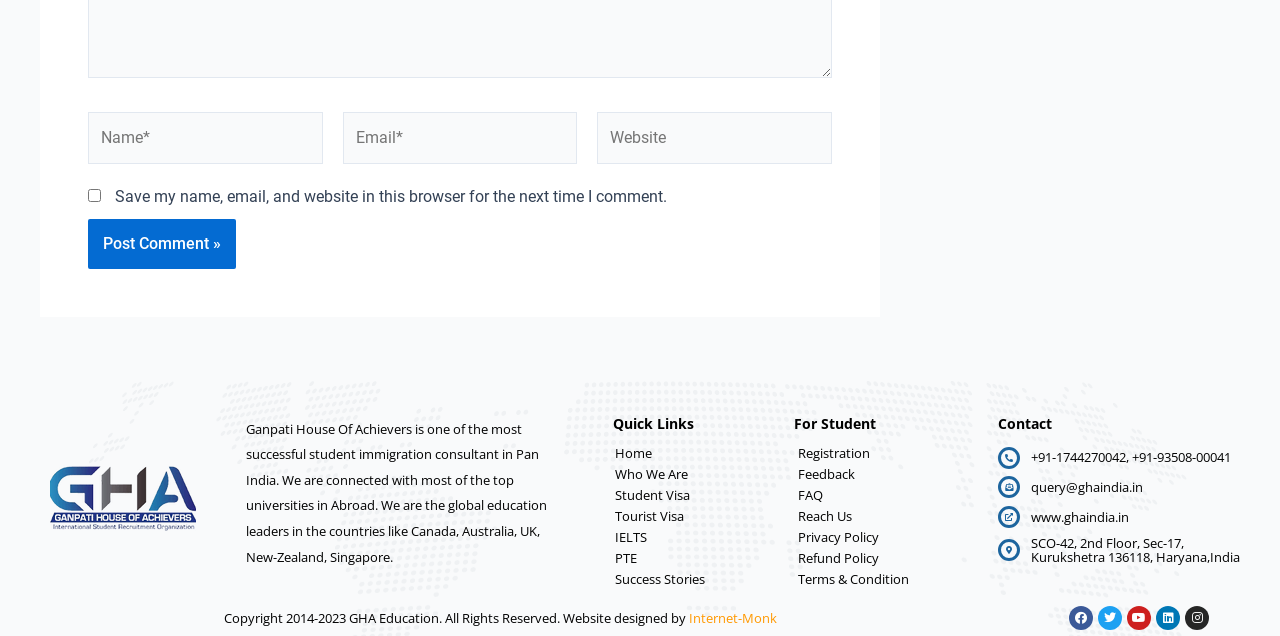Please identify the bounding box coordinates of the area that needs to be clicked to fulfill the following instruction: "Follow us on Facebook."

[0.836, 0.952, 0.854, 0.99]